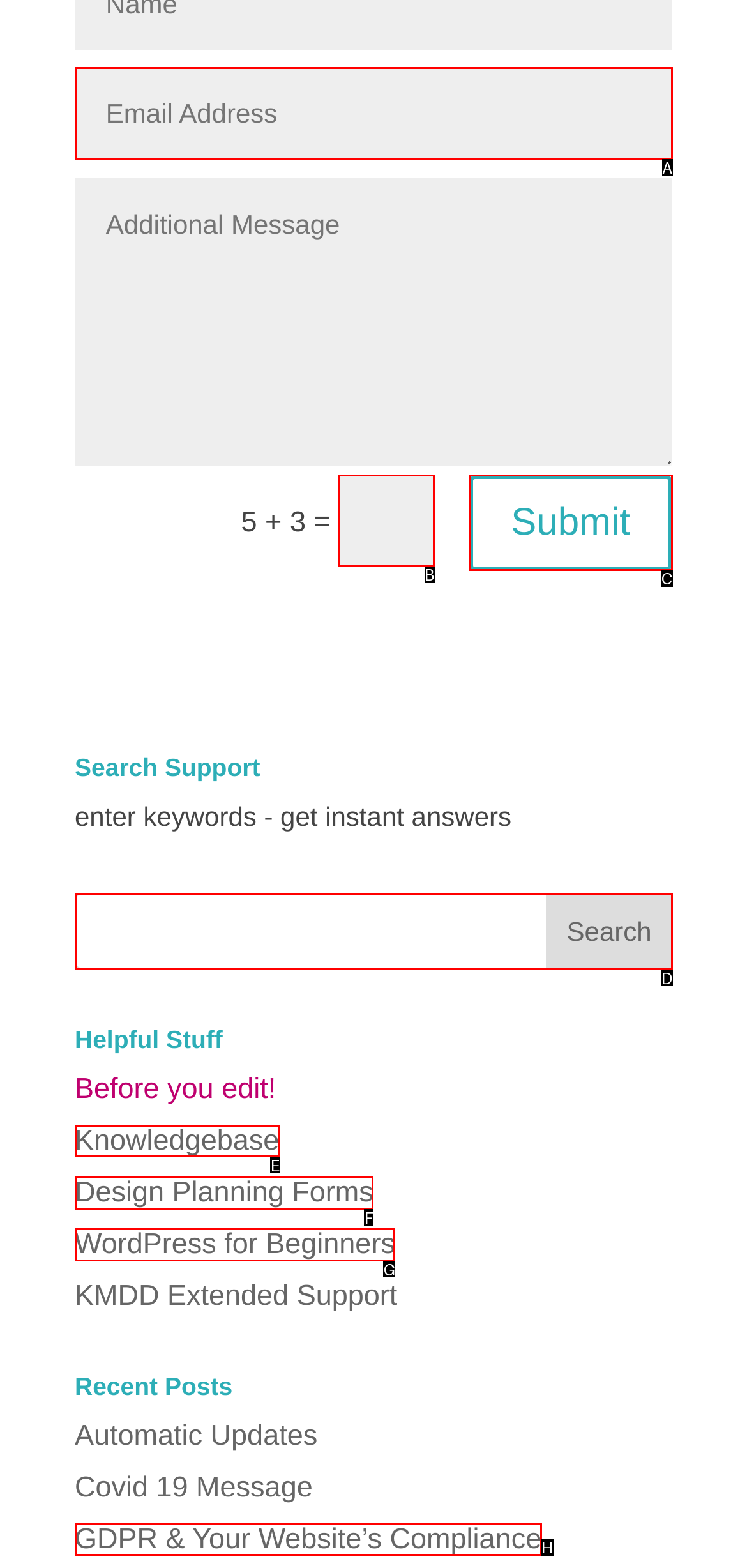Point out the HTML element I should click to achieve the following: Read the Knowledgebase Reply with the letter of the selected element.

E